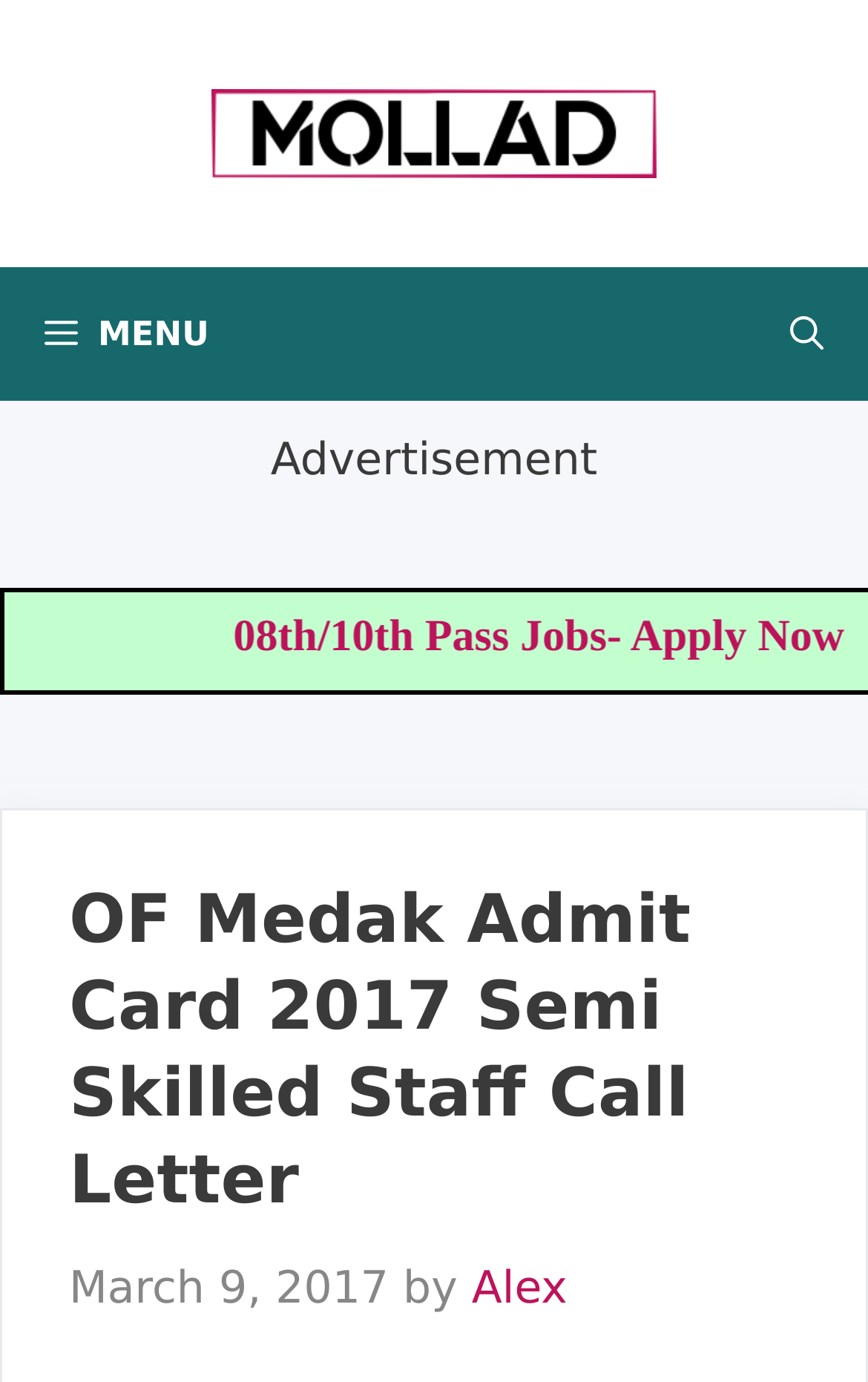What is the date of the OF Medak Admit Card?
From the screenshot, supply a one-word or short-phrase answer.

March 9, 2017